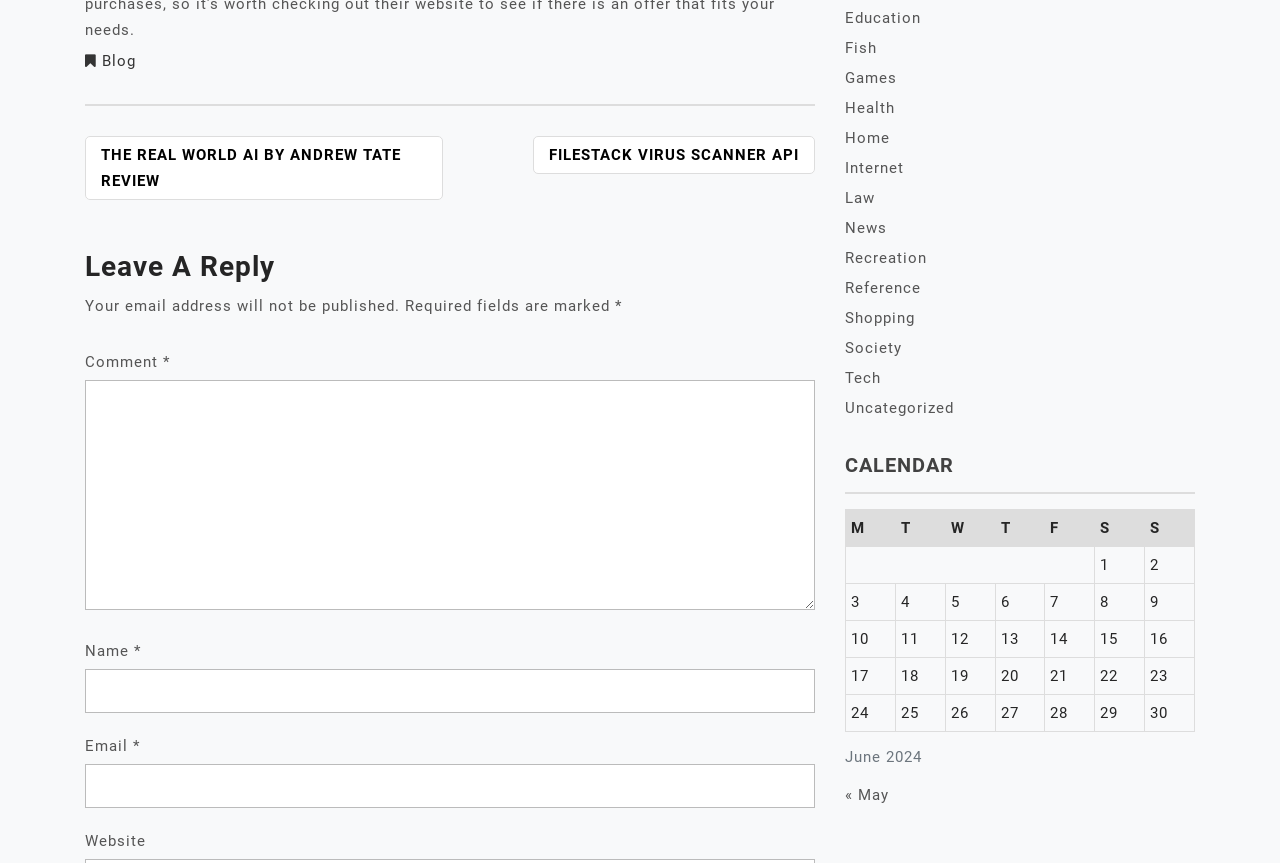Find the bounding box coordinates of the element to click in order to complete the given instruction: "Leave a comment."

[0.066, 0.441, 0.637, 0.707]